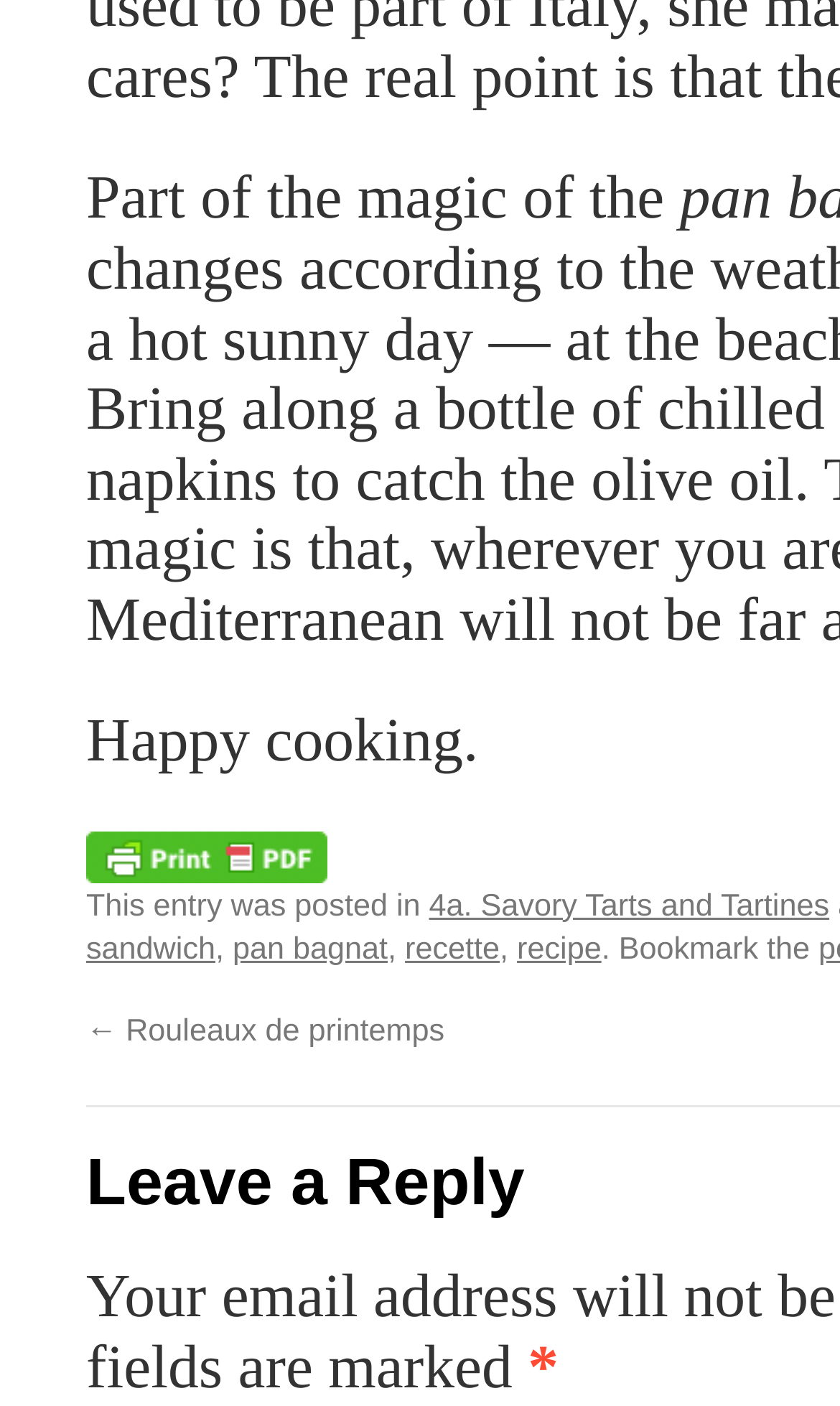Predict the bounding box coordinates for the UI element described as: "pan bagnat". The coordinates should be four float numbers between 0 and 1, presented as [left, top, right, bottom].

[0.277, 0.721, 0.462, 0.746]